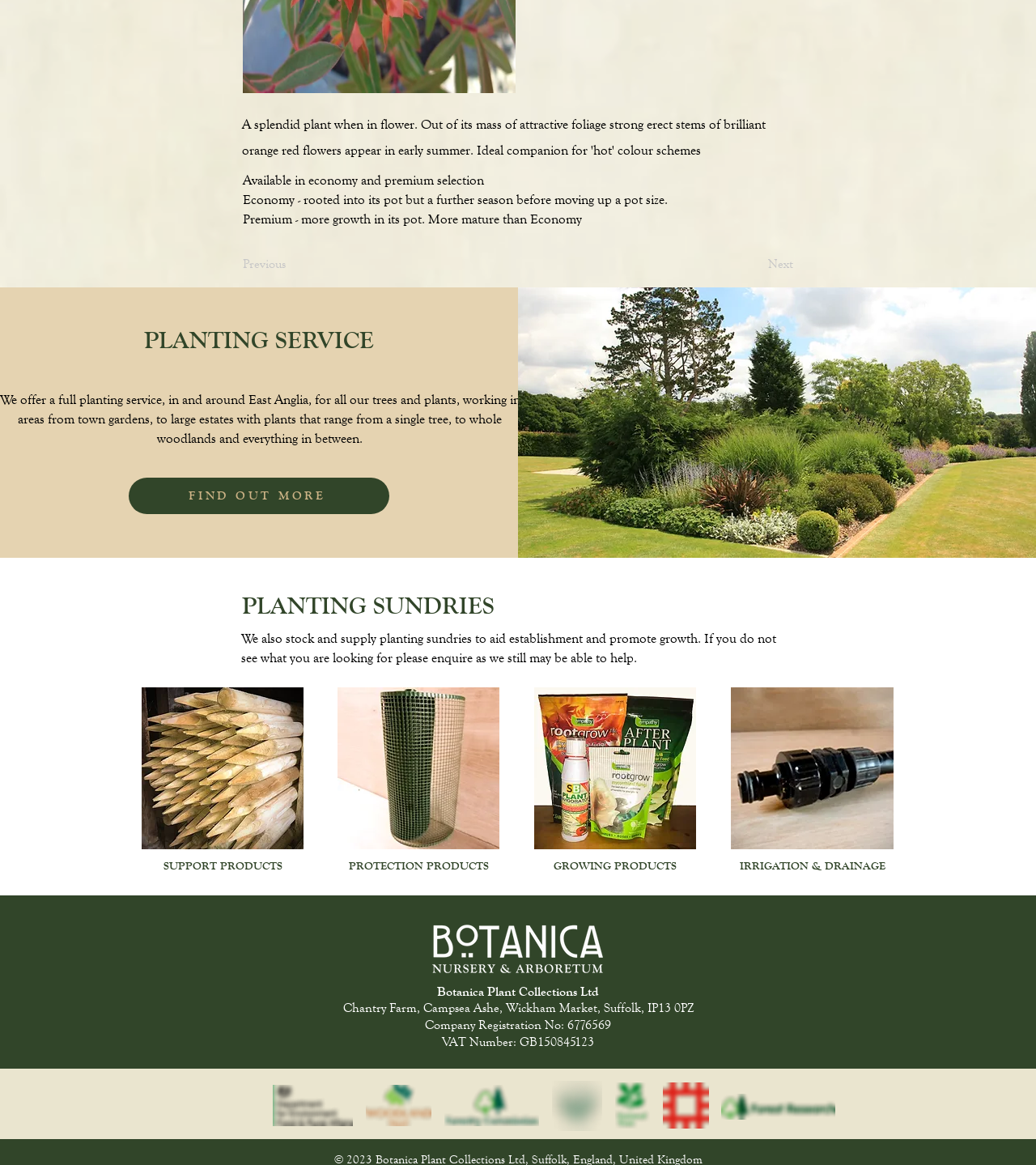Bounding box coordinates should be provided in the format (top-left x, top-left y, bottom-right x, bottom-right y) with all values between 0 and 1. Identify the bounding box for this UI element: SUPPORT PRODUCTS

[0.157, 0.737, 0.272, 0.748]